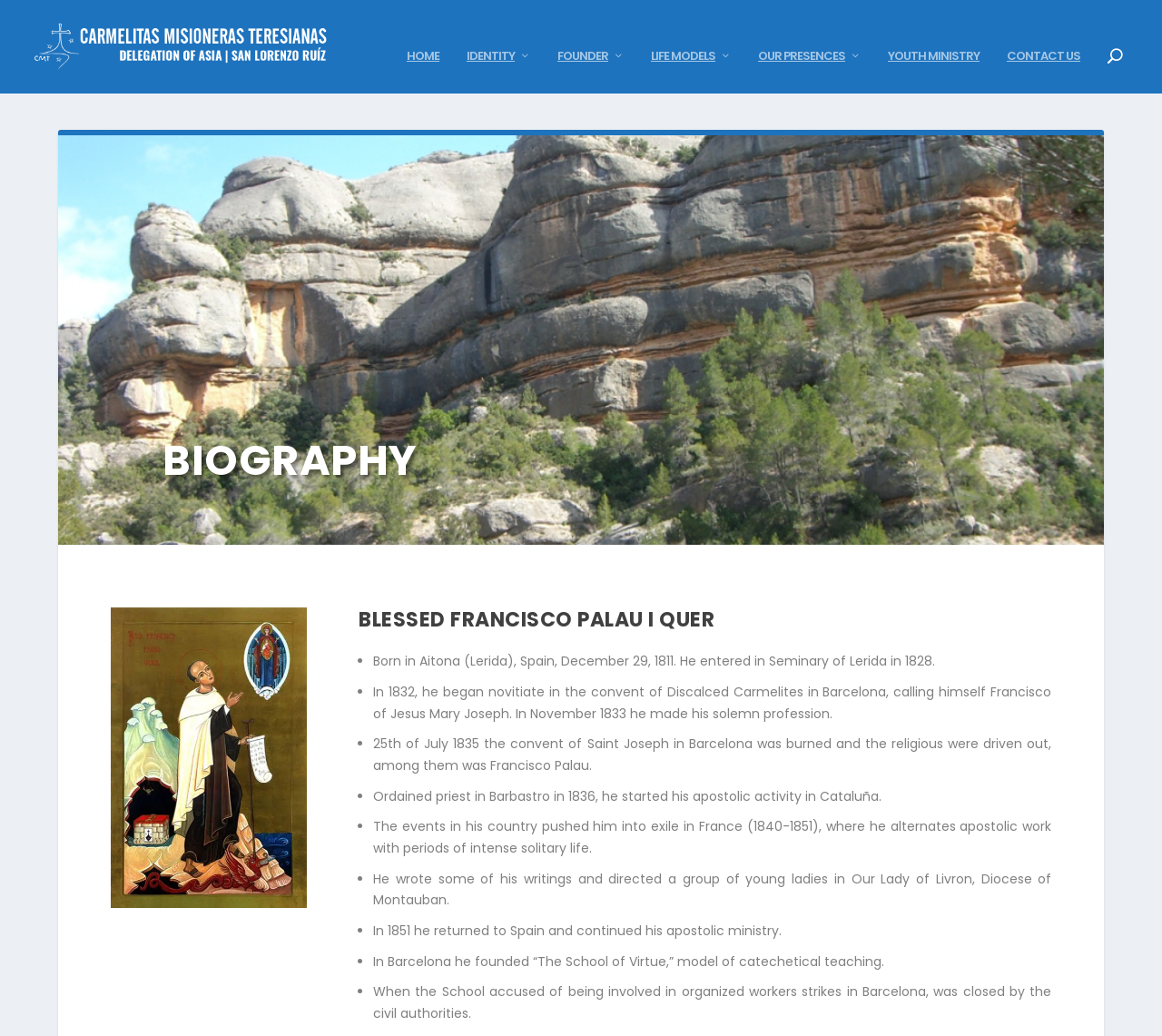What is the year Francisco Palau was ordained priest?
Based on the image, give a one-word or short phrase answer.

1836